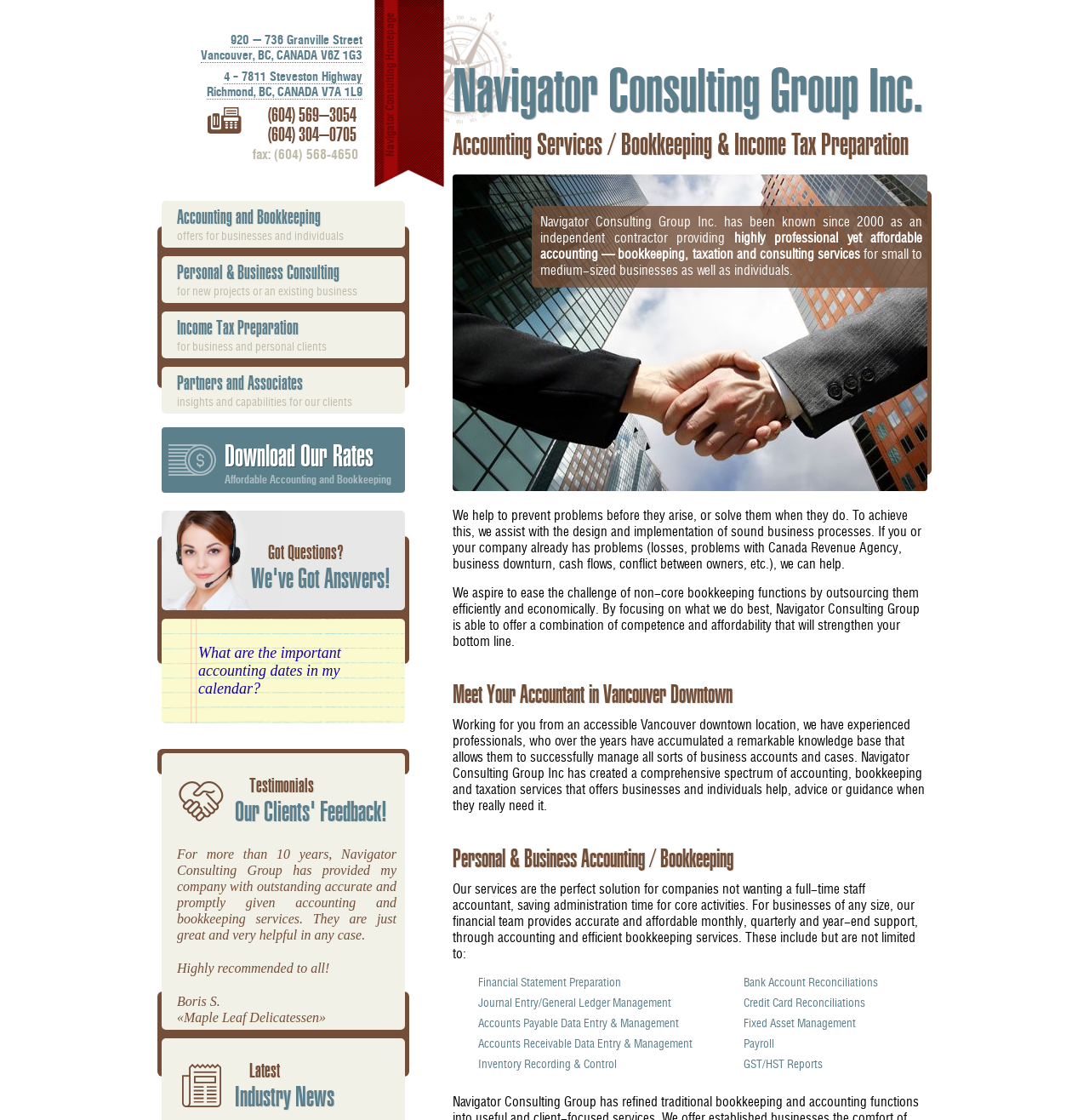Locate the bounding box coordinates for the element described below: "Journal Entry/General Ledger Management". The coordinates must be four float values between 0 and 1, formatted as [left, top, right, bottom].

[0.439, 0.889, 0.616, 0.901]